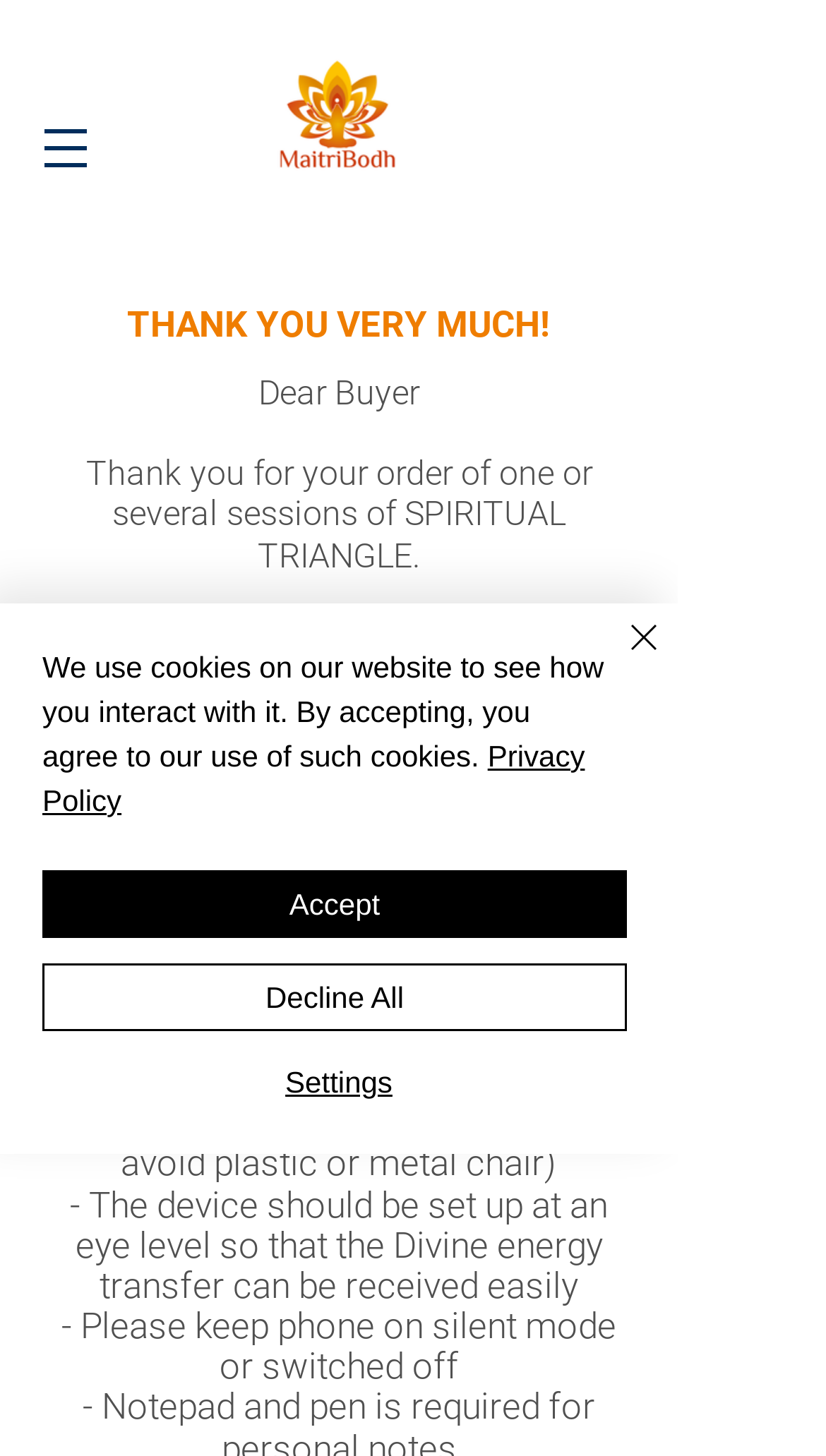Provide a thorough description of this webpage.

The webpage is a thank-you page from MaitriBodh, likely after a purchase or order has been made. At the top left, there is a navigation menu labeled "Site" with a button that has a popup menu. Next to it, there is an image. On the top right, there is a logo image of MBPLOGO.png.

Below the logo, there is a prominent heading "THANK YOU VERY MUCH!" in a large font. Underneath, there is a message addressed to the buyer, thanking them for their order of one or several sessions of SPIRITUAL TRIANGLE. The message continues to inform the buyer that Digistore24 will debit the purchase amount from their credit card.

Further down, there is a section that provides guidelines for the session, including instructions on how to prepare for the session, such as being seated in a peaceful part of their home, setting up the device at eye level, and keeping their phone on silent mode or switched off.

At the bottom of the page, there is a cookie policy alert that informs users about the use of cookies on the website. The alert provides options to accept, decline all, or adjust settings. There is also a "Close" button with a small image of a close icon.